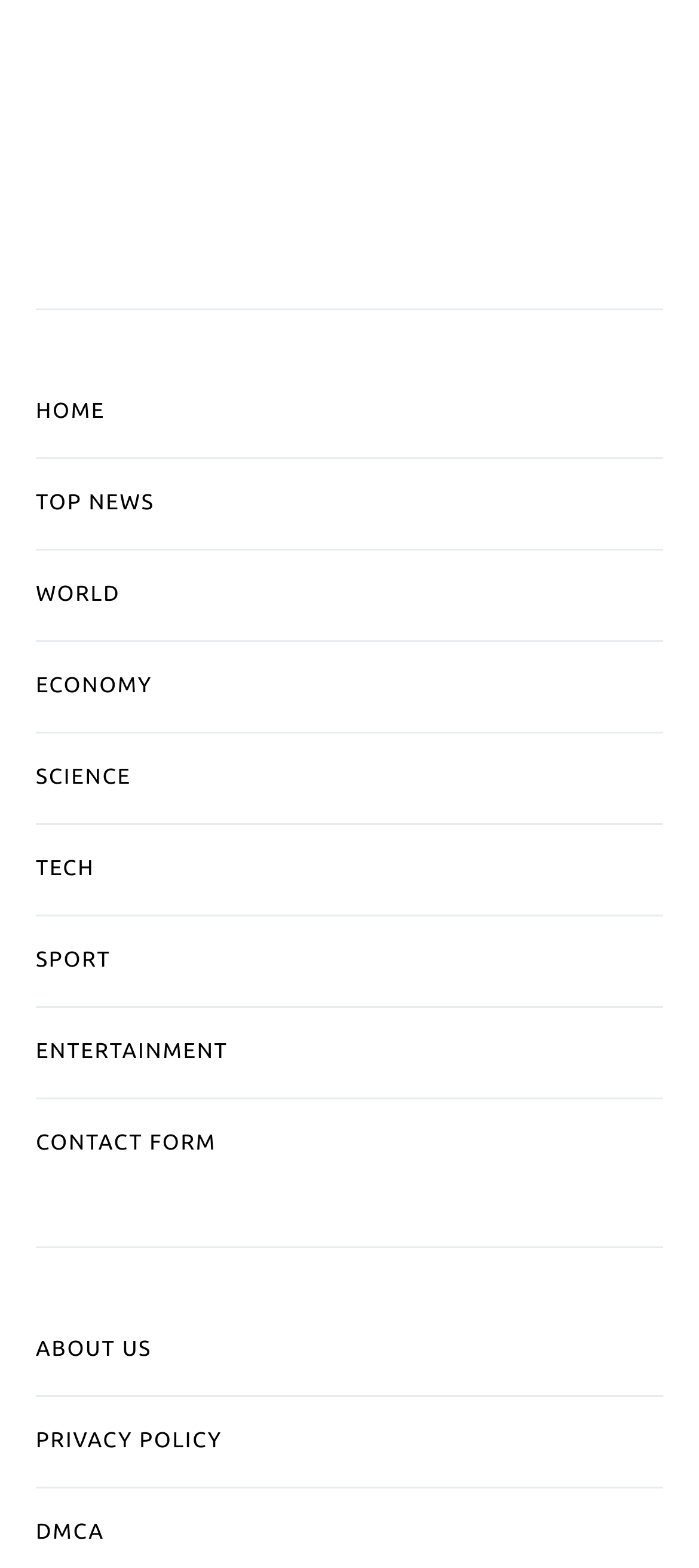Mark the bounding box of the element that matches the following description: "World".

[0.051, 0.351, 0.949, 0.408]